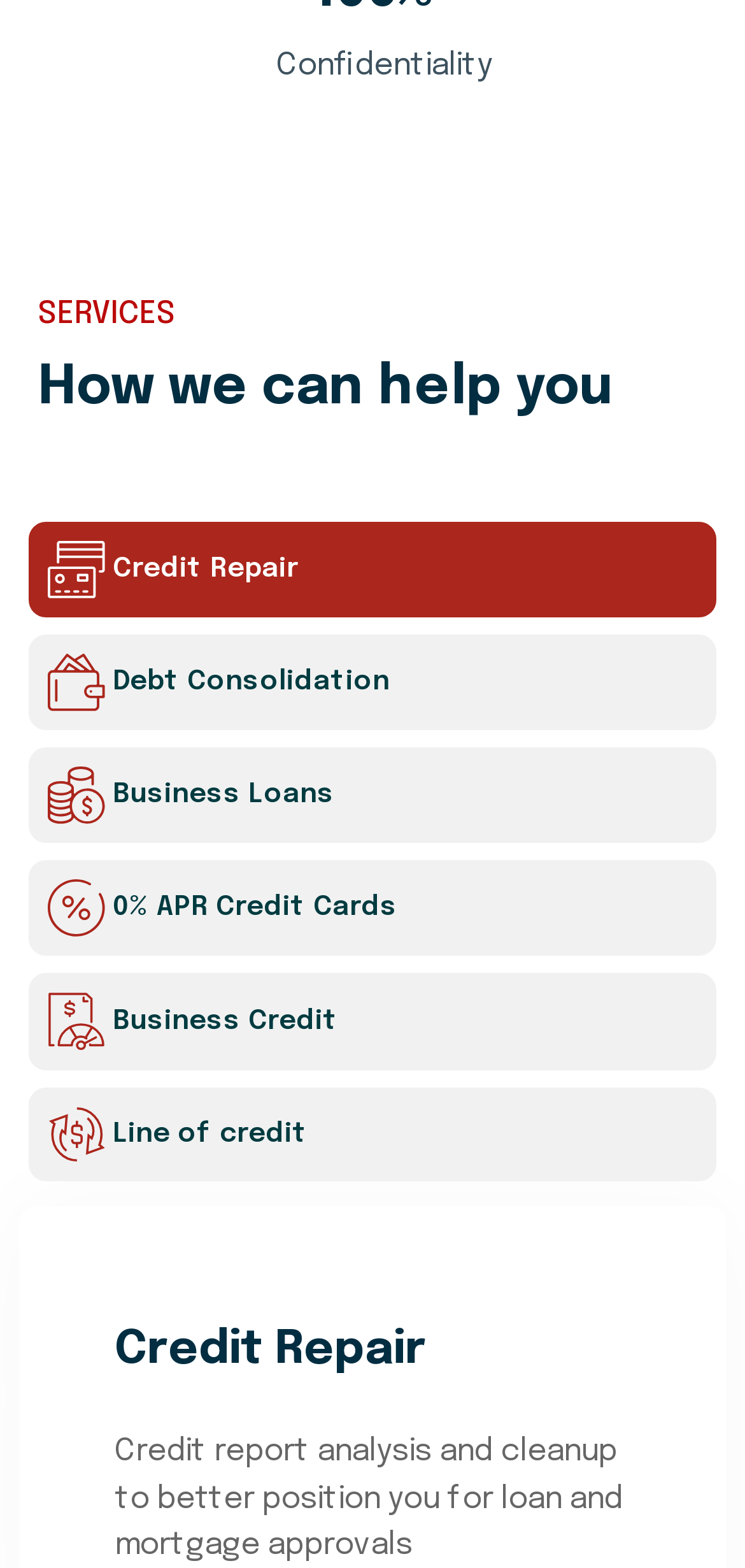Please predict the bounding box coordinates (top-left x, top-left y, bottom-right x, bottom-right y) for the UI element in the screenshot that fits the description: 0% APR Credit Cards

[0.038, 0.549, 0.962, 0.61]